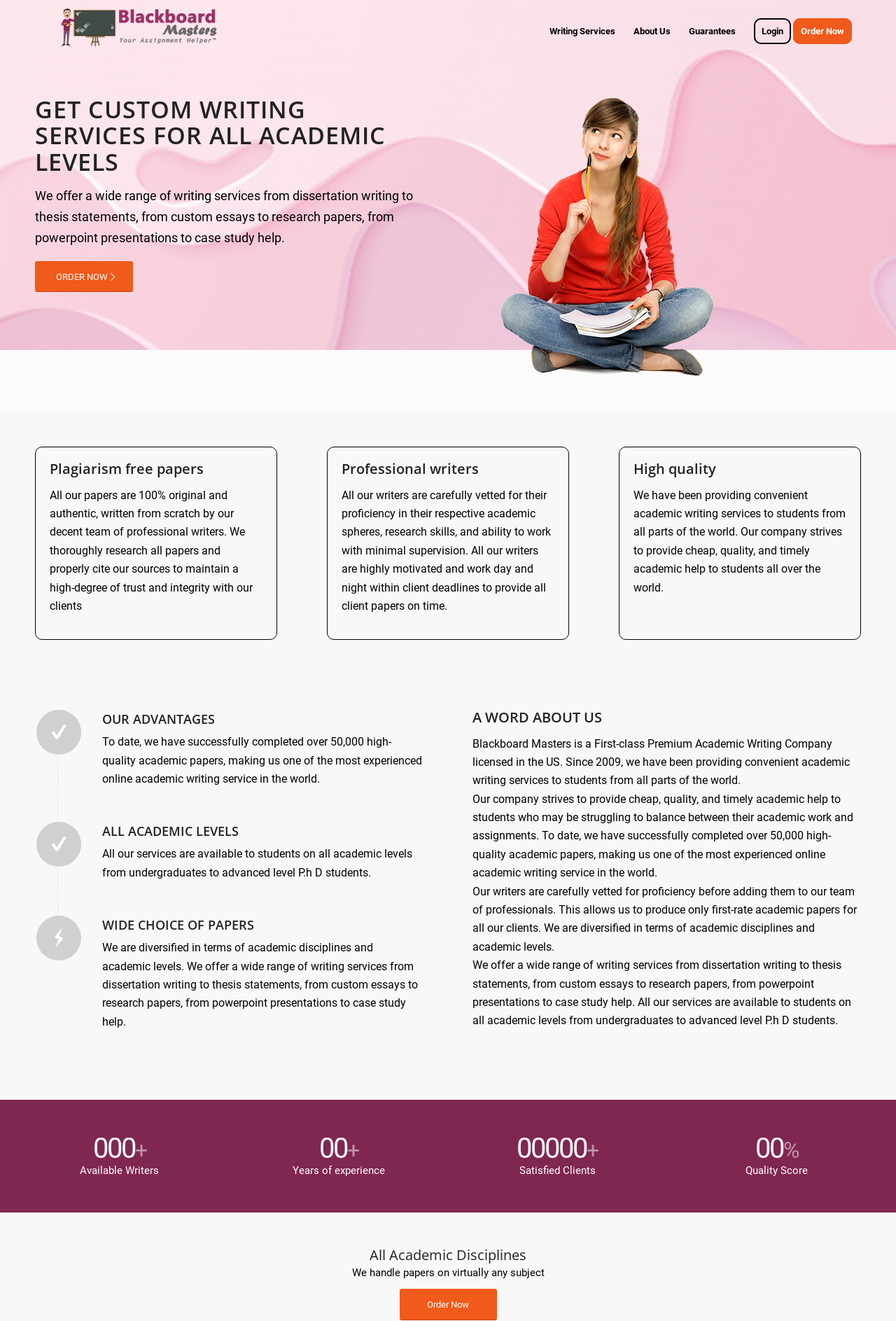What is the guarantee of the papers provided by Blackboard Masters?
Examine the image and provide an in-depth answer to the question.

According to the webpage, all papers provided by Blackboard Masters are 100% original and authentic, written from scratch by their team of professional writers. They thoroughly research all papers and properly cite their sources to maintain a high-degree of trust and integrity with their clients.